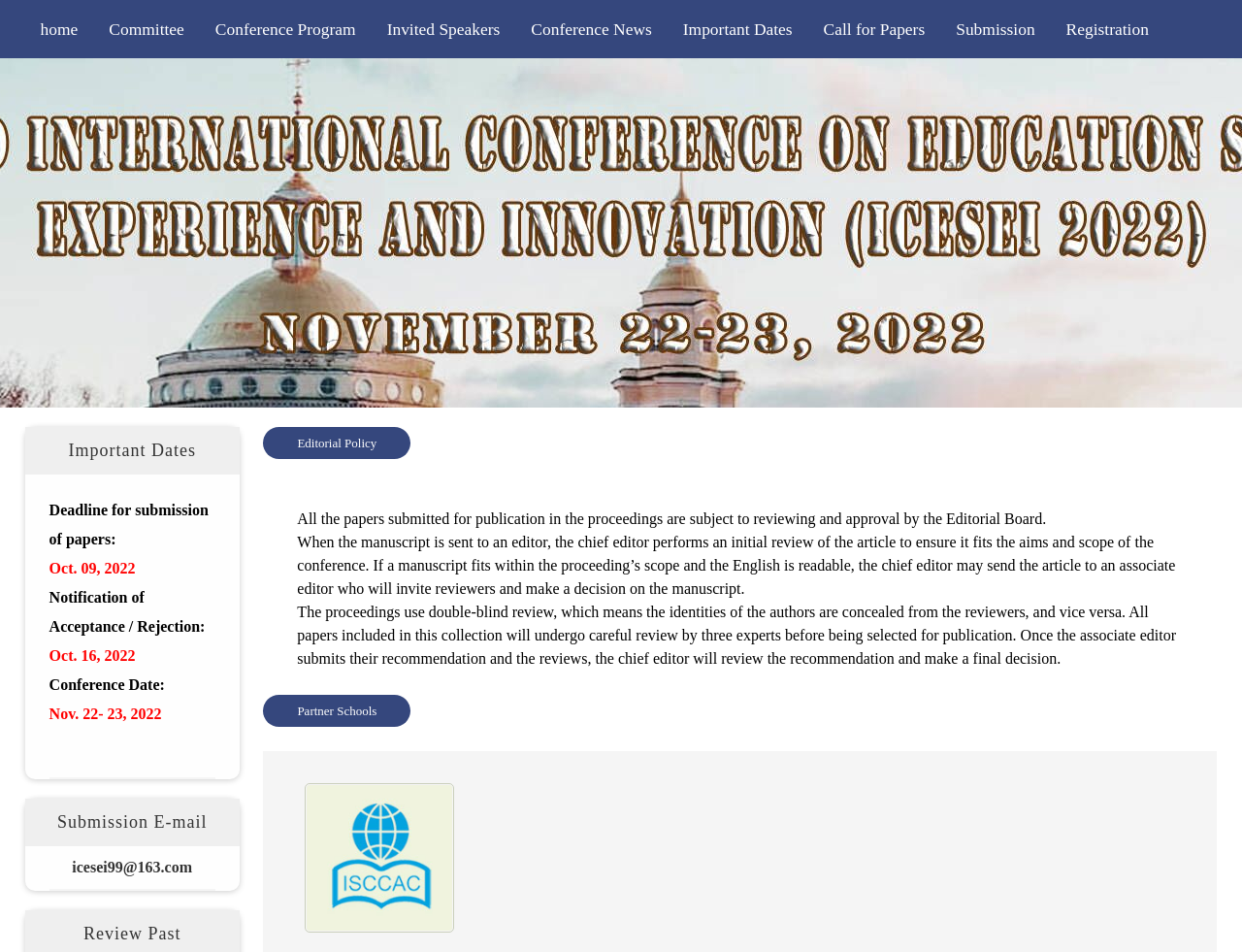Articulate a complete and detailed caption of the webpage elements.

The webpage is about the 3rd International Conference on Education Studies: Experience and Innovation (ICESEI 2022) and its editorial policy. At the top, there is a navigation menu with 11 links, including "home", "Committee", "Conference Program", and others, which are evenly spaced and aligned horizontally.

Below the navigation menu, there is a section dedicated to important dates, with a heading "Important Dates" and three subheadings: "Deadline for submission of papers:", "Notification of Acceptance / Rejection:", and "Conference Date:". Each subheading is followed by a specific date.

Further down, there is a section with a heading "Submission E-mail" and an email address "icesei99@163.com" below it. Next to it, there is a section with a heading "Review Past".

The main content of the webpage is about the editorial policy, with a heading "Editorial Policy" and several paragraphs of text explaining the review process for papers submitted for publication. The text is divided into five paragraphs, each describing a step in the review process.

On the right side of the editorial policy section, there is a heading "Partner Schools" and an image below it, which takes up about a quarter of the page.

Overall, the webpage is well-organized and easy to navigate, with clear headings and concise text.